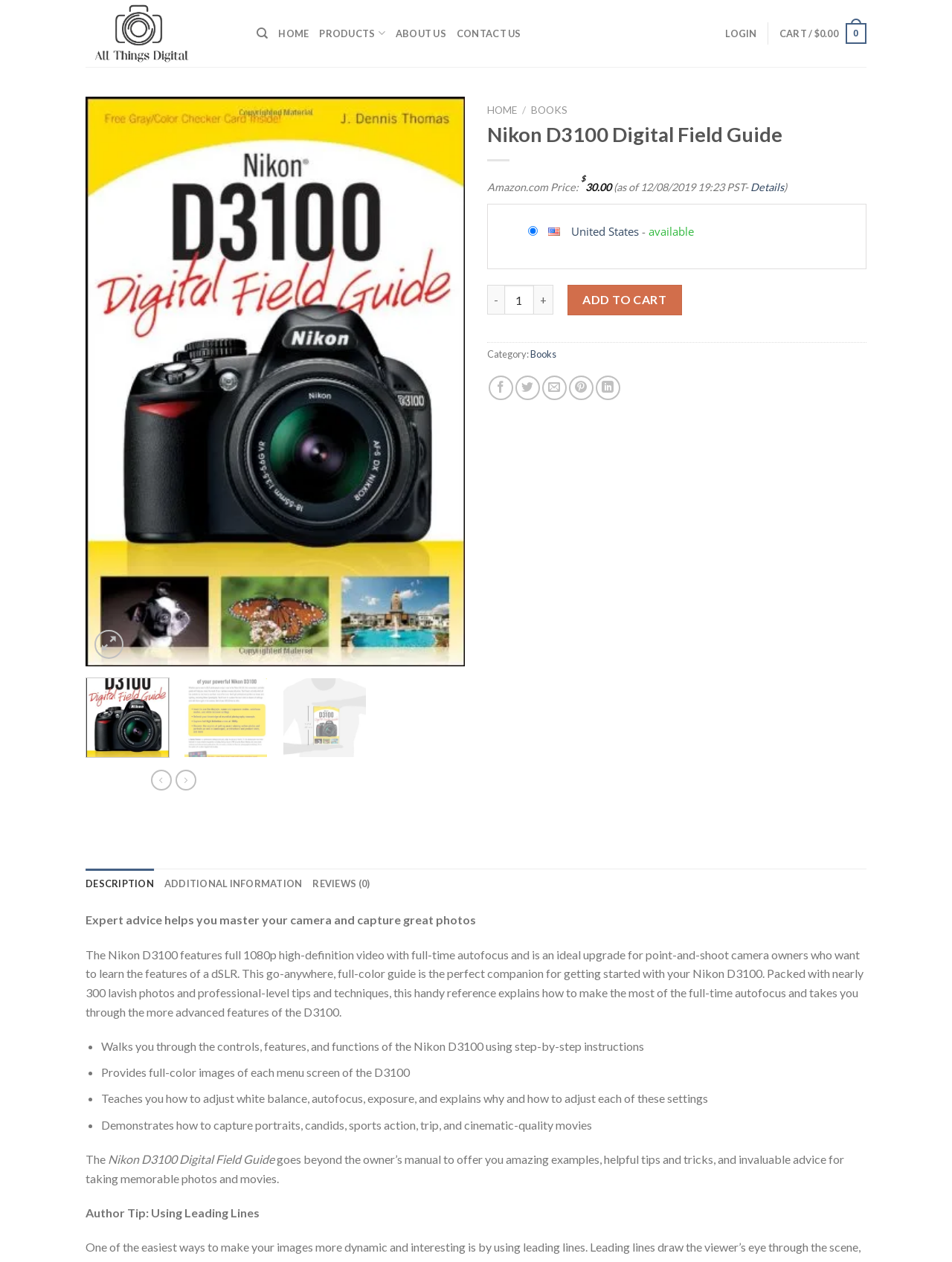What is the price of the Nikon D3100 Digital Field Guide?
Answer the question with as much detail as possible.

The price of the Nikon D3100 Digital Field Guide is mentioned on the webpage as '$30.00' which is displayed next to the 'Amazon.com Price:' label.